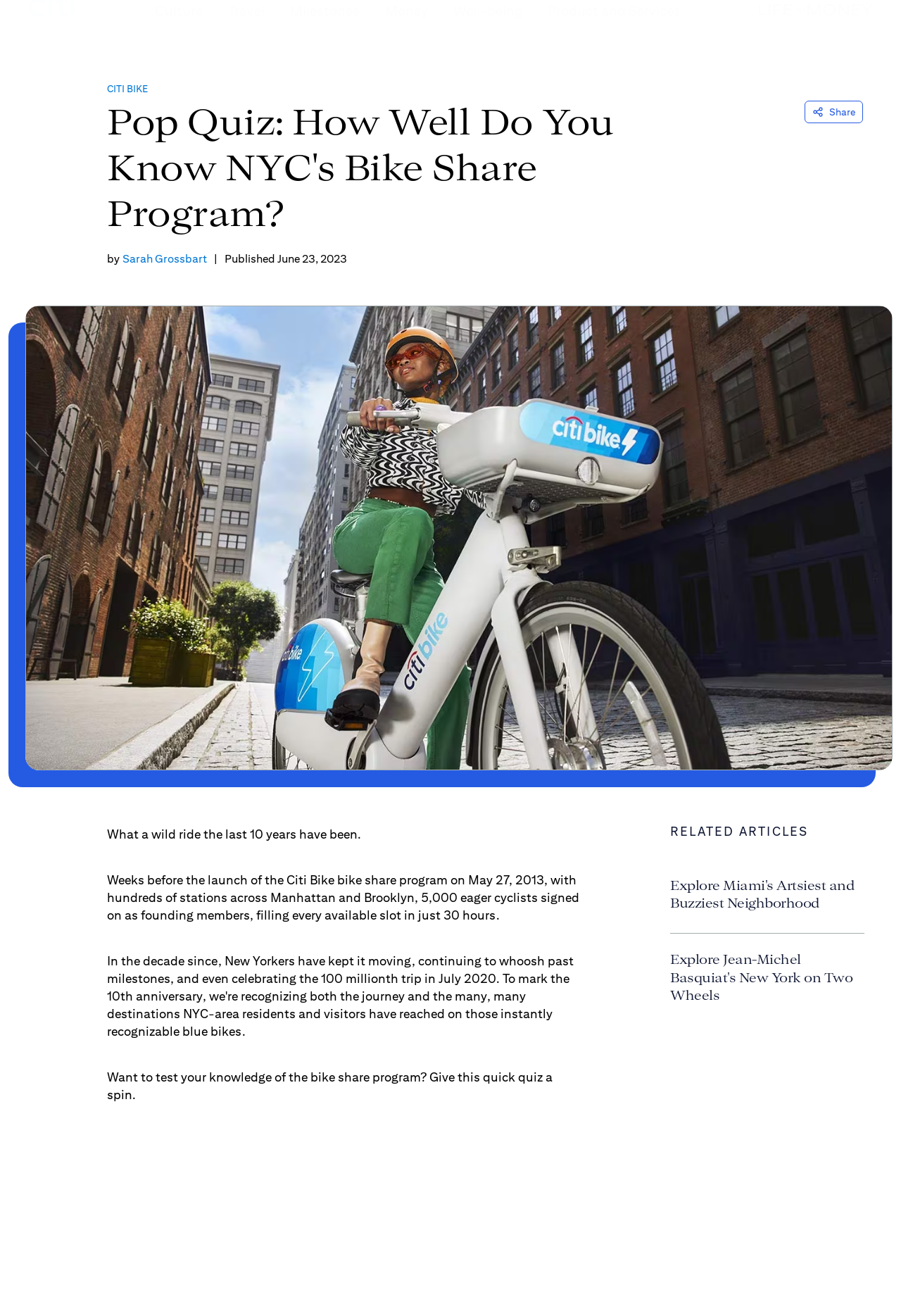Use a single word or phrase to answer the following:
How many articles are related to this one?

2